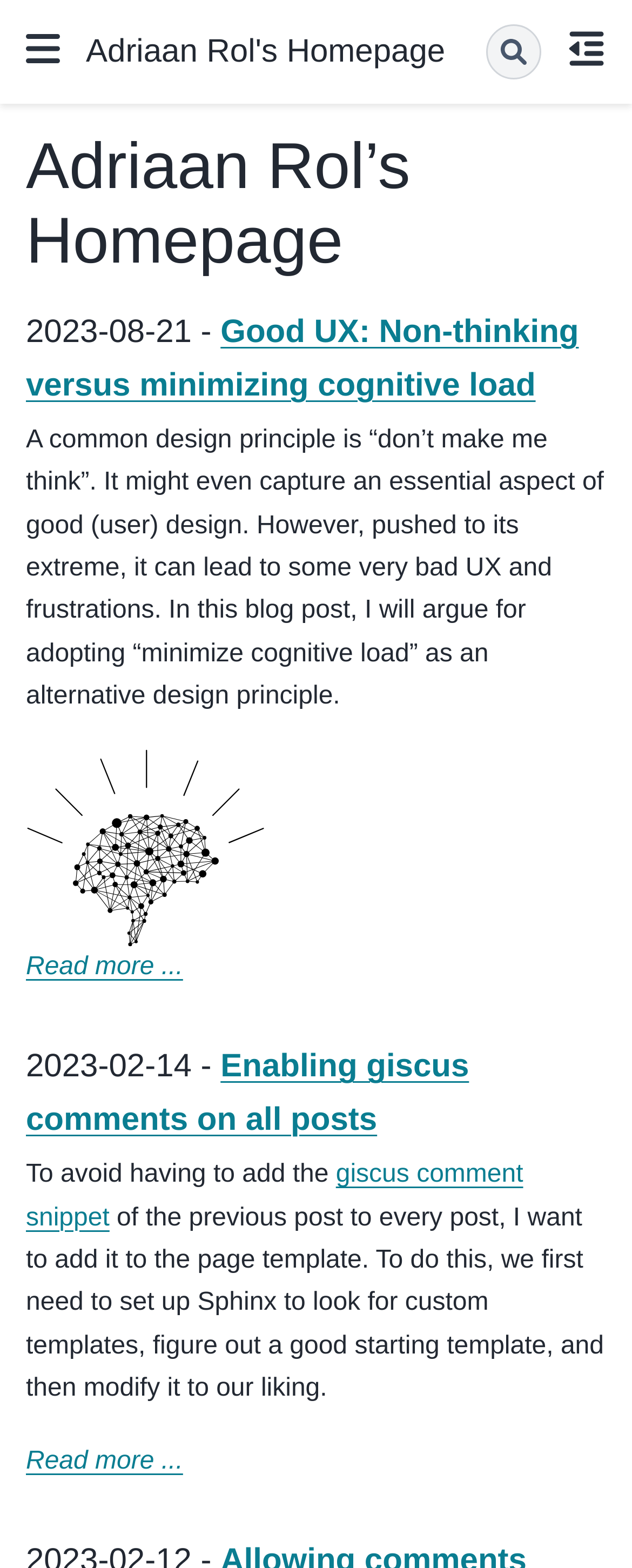Answer the following query with a single word or phrase:
How many blog posts are displayed on the homepage?

2